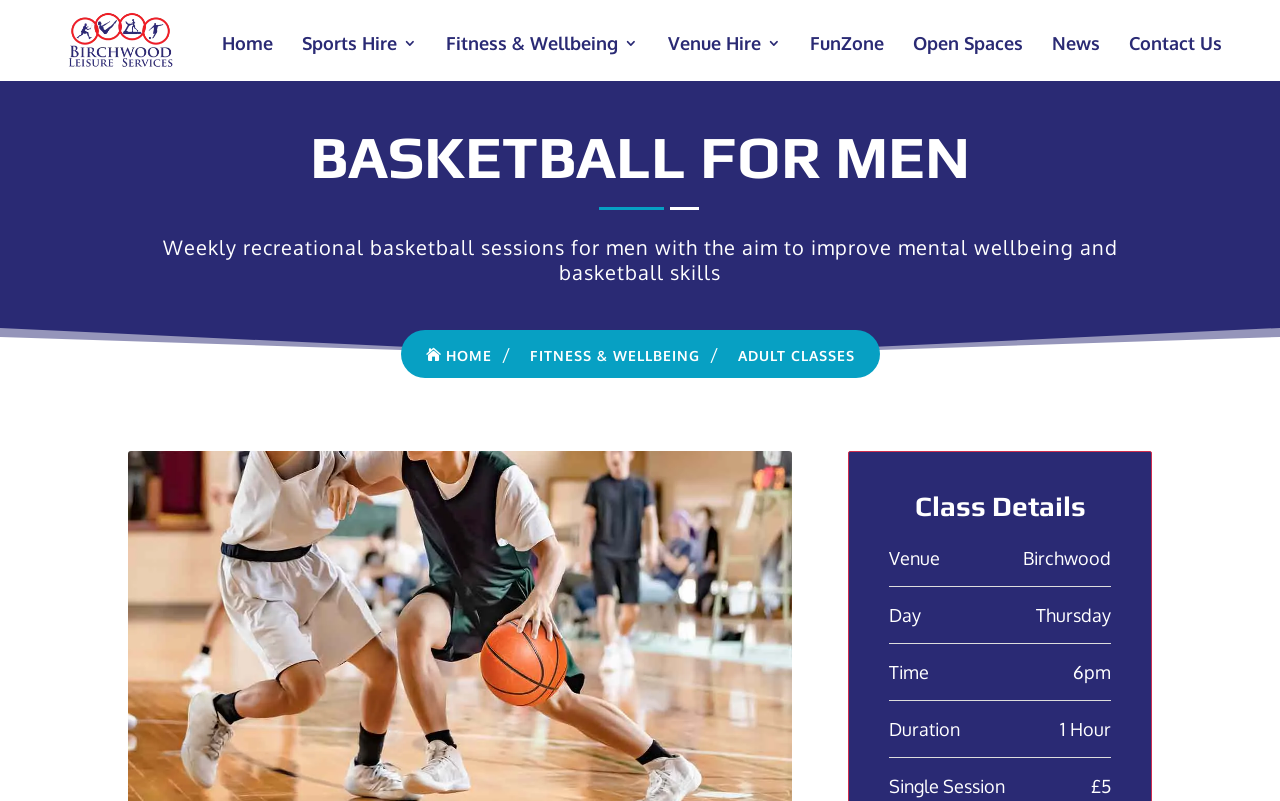Predict the bounding box coordinates for the UI element described as: "alt="Birchwood Leisure Services Logo"". The coordinates should be four float numbers between 0 and 1, presented as [left, top, right, bottom].

[0.05, 0.007, 0.138, 0.1]